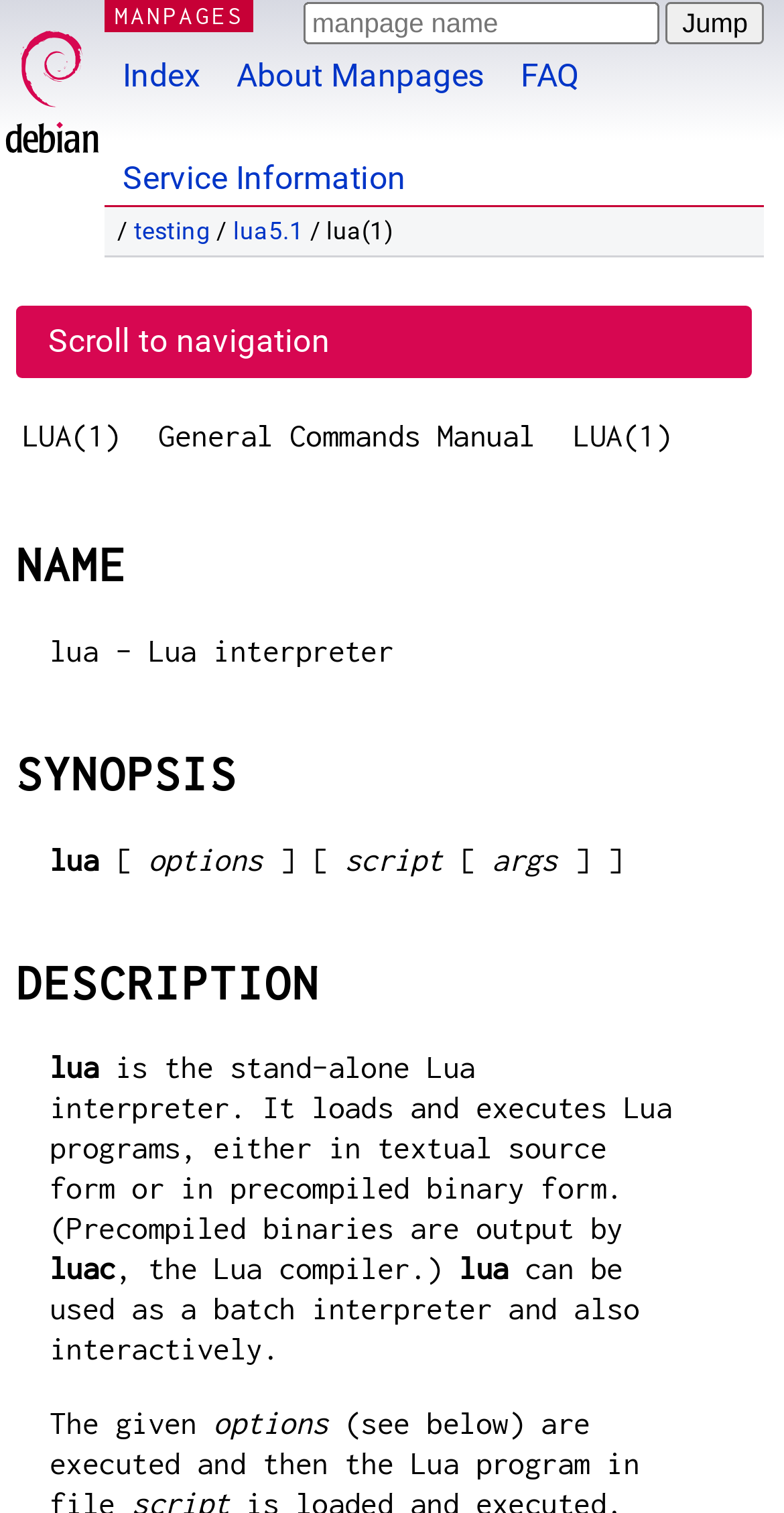Select the bounding box coordinates of the element I need to click to carry out the following instruction: "Click the Jump button".

[0.85, 0.001, 0.974, 0.029]